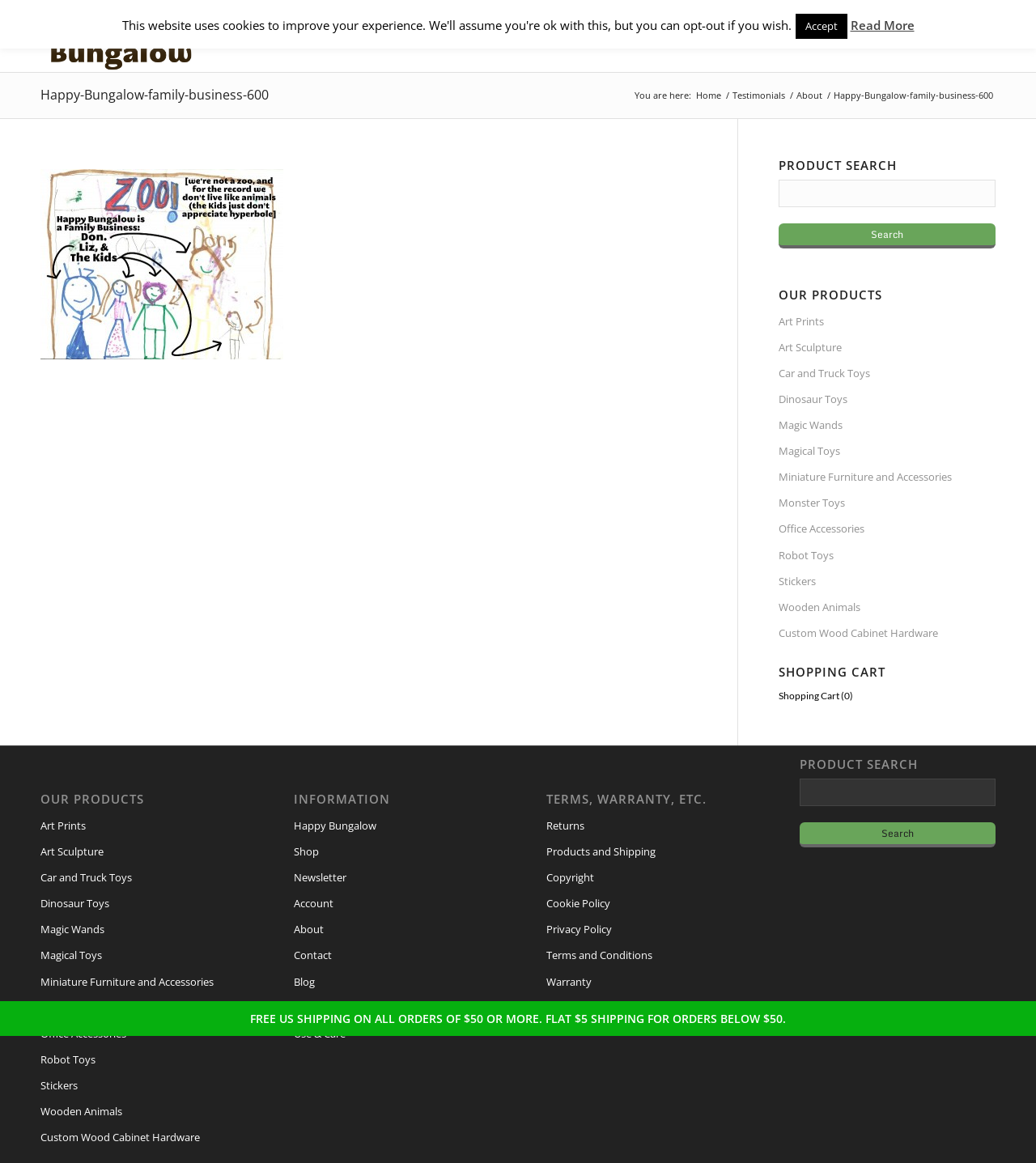Based on the element description Testimonials, identify the bounding box coordinates for the UI element. The coordinates should be in the format (top-left x, top-left y, bottom-right x, bottom-right y) and within the 0 to 1 range.

[0.705, 0.077, 0.76, 0.087]